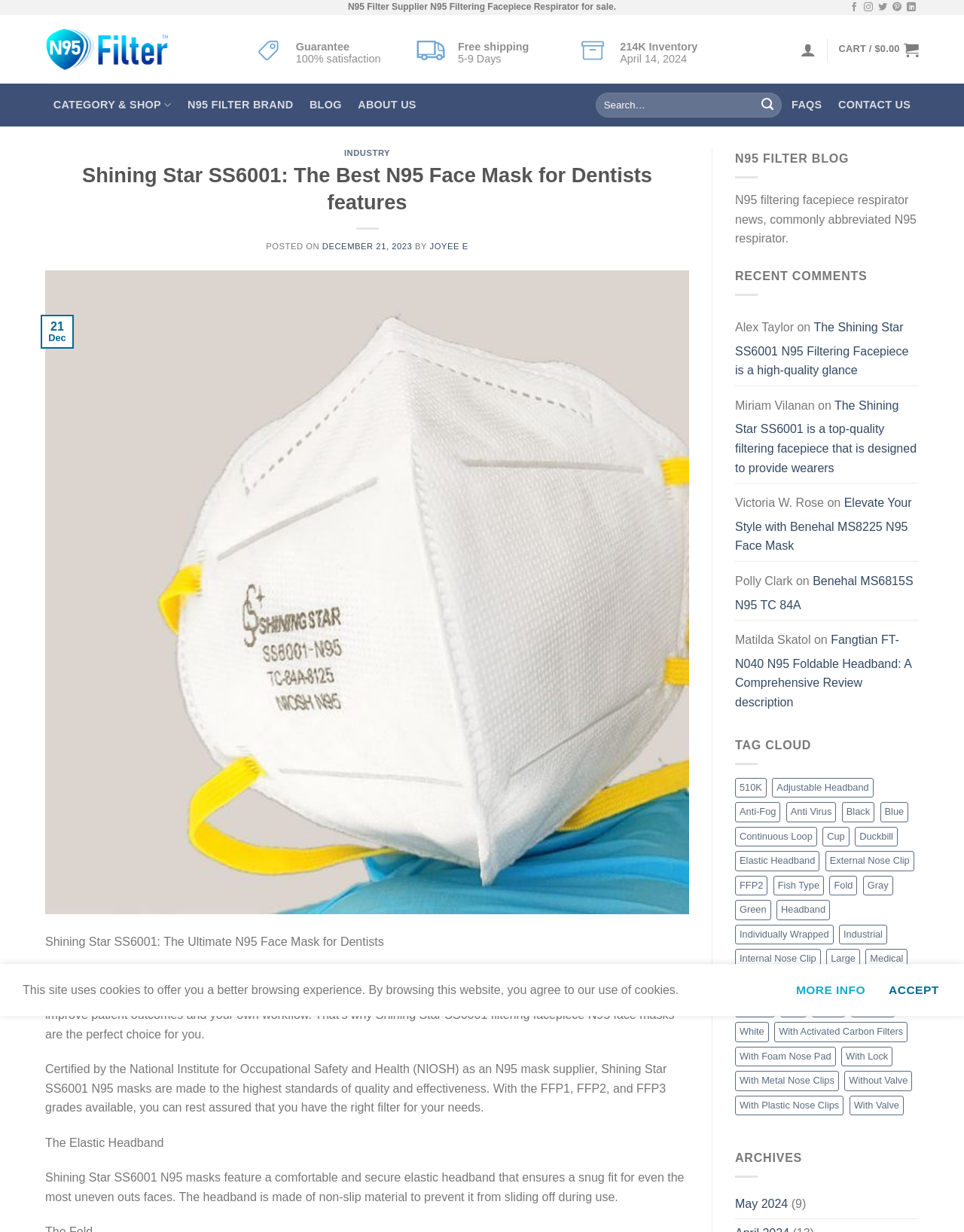Provide the bounding box coordinates of the area you need to click to execute the following instruction: "Check the recent comments".

[0.762, 0.219, 0.9, 0.229]